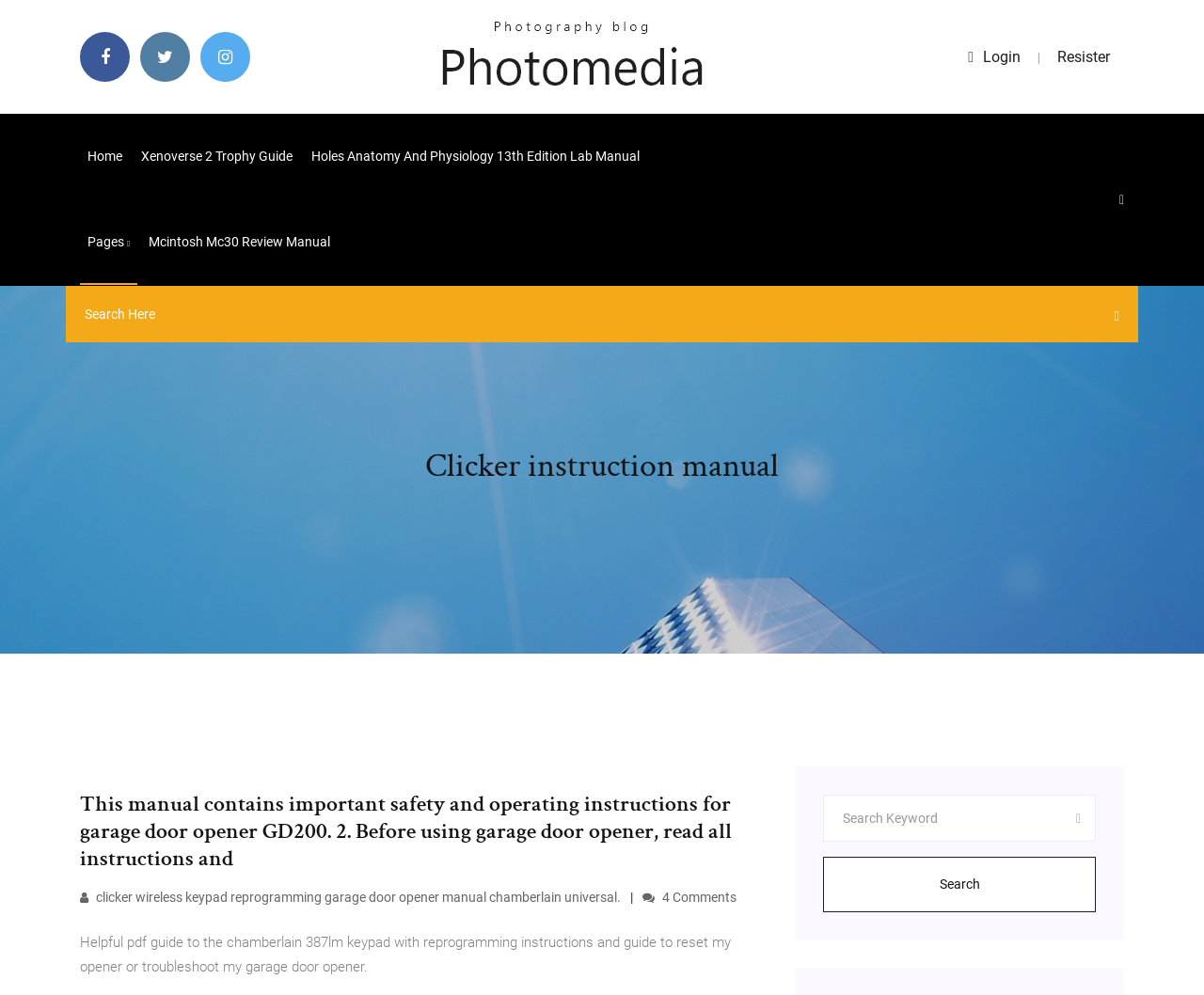Find the bounding box coordinates of the clickable region needed to perform the following instruction: "Read the clicker instruction manual". The coordinates should be provided as four float numbers between 0 and 1, i.e., [left, top, right, bottom].

[0.0, 0.448, 1.0, 0.489]